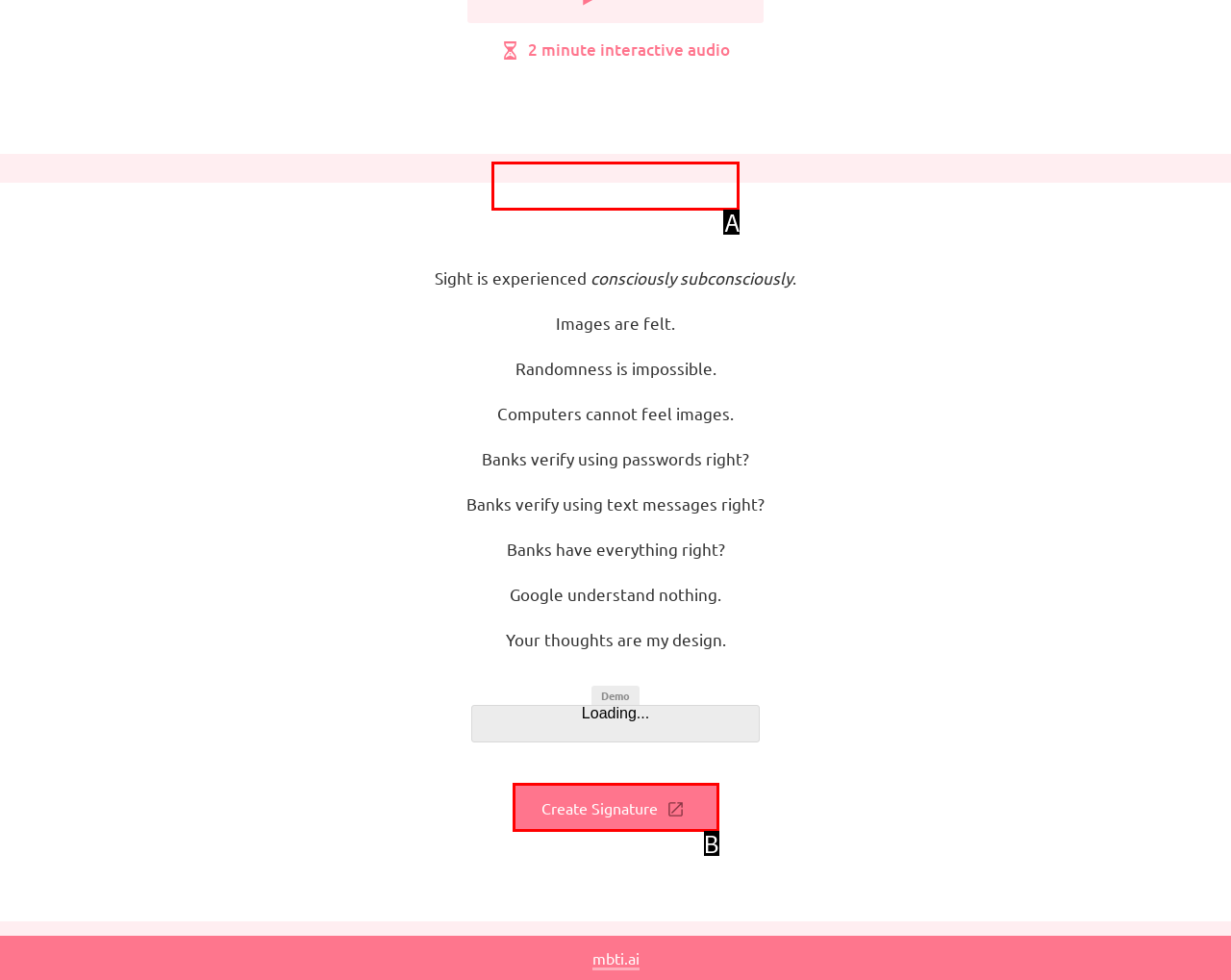Match the element description to one of the options: Create Signature
Respond with the corresponding option's letter.

B